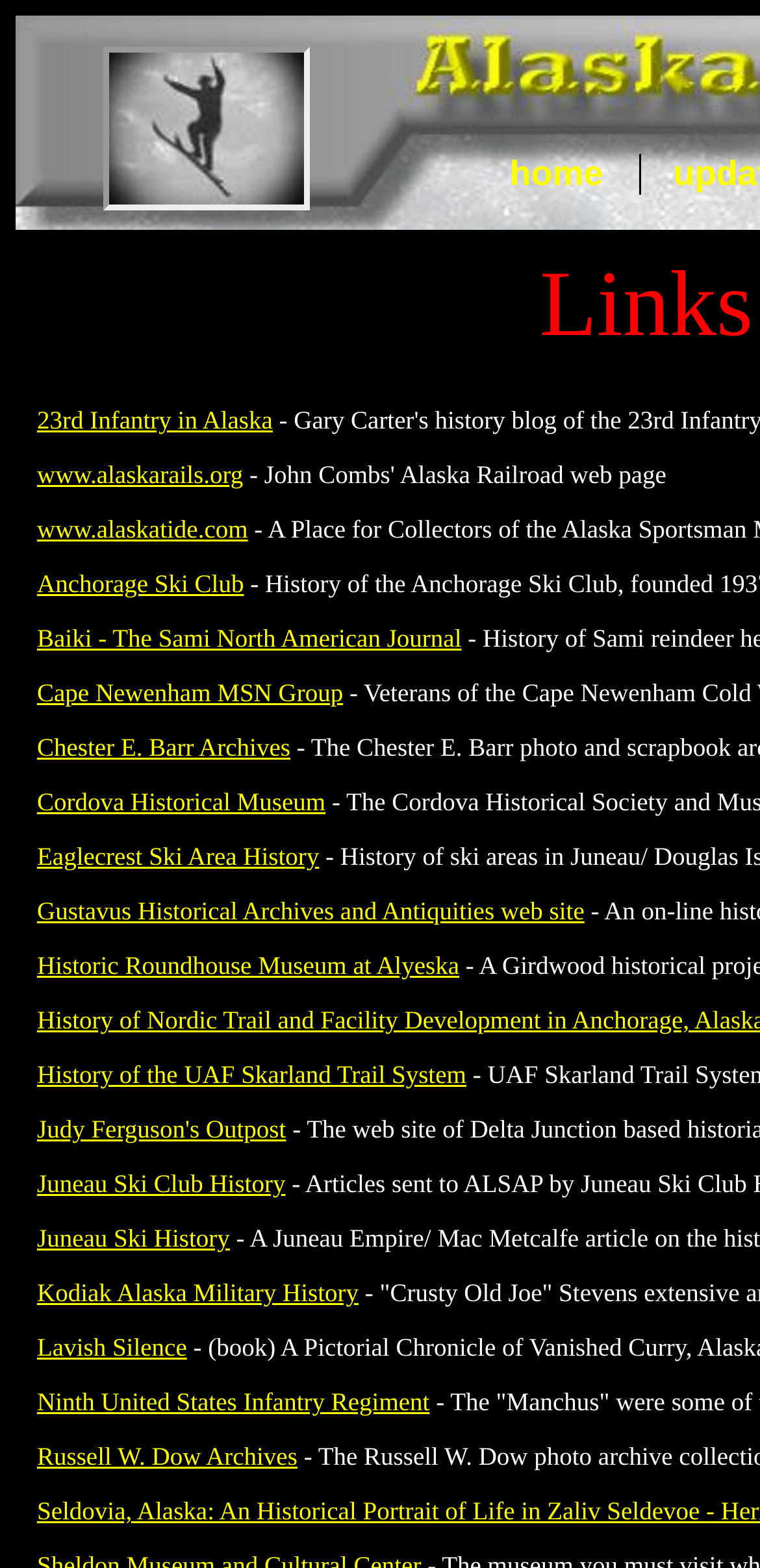Locate the bounding box coordinates of the element I should click to achieve the following instruction: "visit the 23rd Infantry in Alaska webpage".

[0.049, 0.258, 0.359, 0.277]